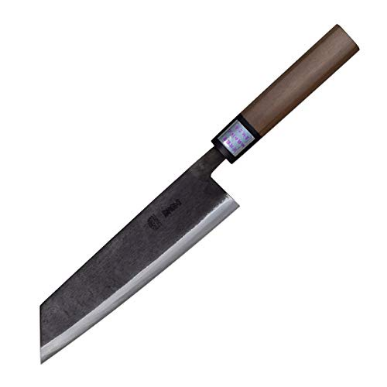Illustrate the image with a detailed and descriptive caption.

The image showcases the Moritaka Hamono Kiritsuke Japanese Chef Knife, known for its striking design and exceptional craftsmanship. This hand-forged knife features a distinctive blade made from precious Aogami II steel, a high carbon stainless material renowned for its durability and sharpness. The knife's unique rustic handle, crafted from walnut, offers a comfortable grip, diverging from the commonly curved designs found in traditional chef knives. With a high Rockwell hardness rating of 63-64, this Kiritsuke knife retains its sharpness over time, making it a favored choice among professional chefs. Its multipurpose design makes it suitable for a variety of tasks, including cutting, slicing, mincing, and chopping. The blend of aesthetics and functionality emphasizes the artistry and skills of Moritaka Hamono knives, making them a valuable addition to any culinary collection.